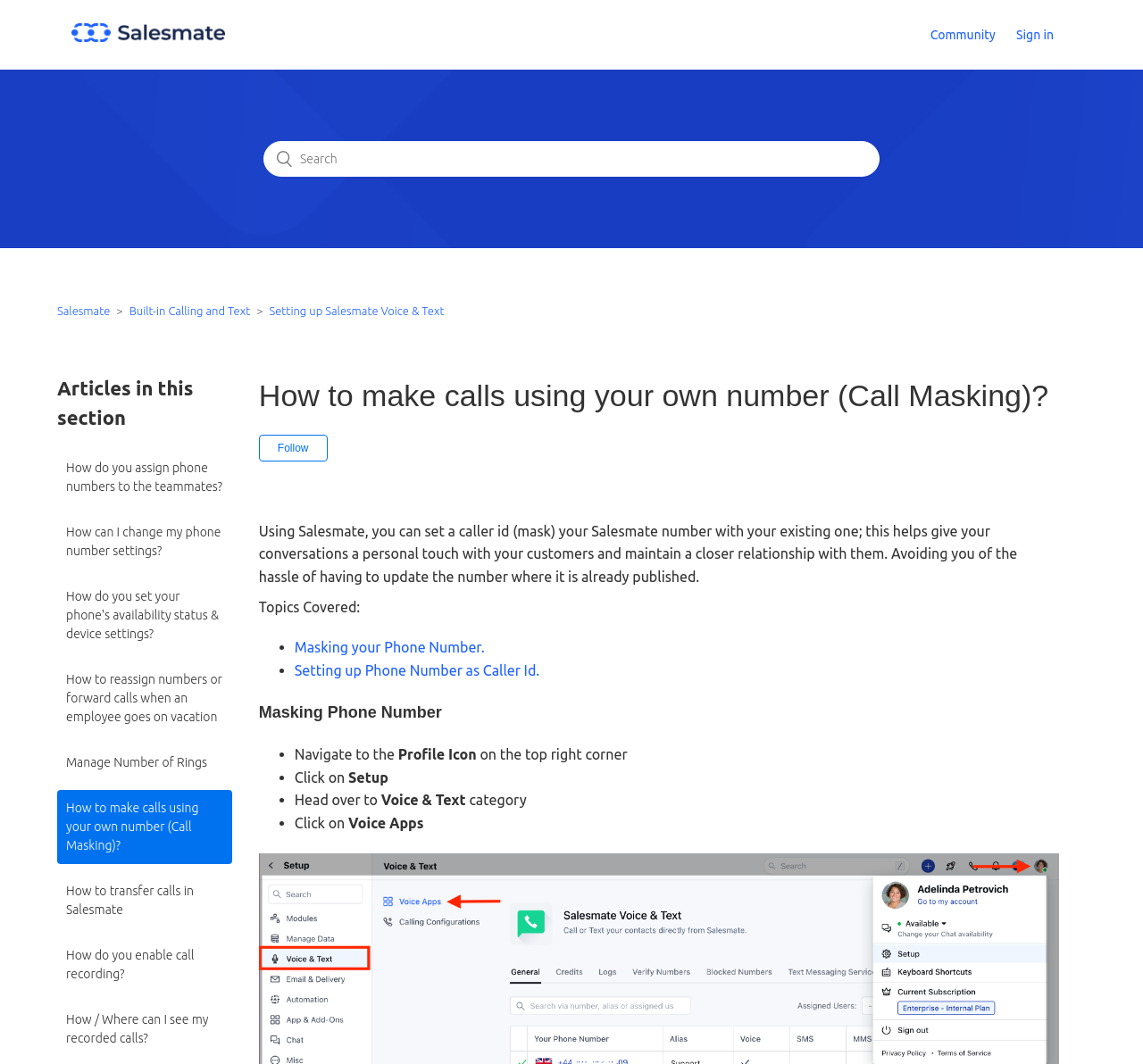Create a full and detailed caption for the entire webpage.

This webpage is about the Salesmate Help Center, specifically focusing on the topic of "How to make calls using your own number (Call Masking)". The page has a header section at the top with a link to the Salesmate Help Center home page, a community link, and a sign-in button. Below the header, there is a search bar with a search box and a search button.

On the left side of the page, there is a navigation menu with links to various topics, including Salesmate, Built-in Calling and Text, and Setting up Salesmate Voice & Text. This menu also includes several links to related articles, such as "How do you assign phone numbers to the teammates?" and "How to transfer calls in Salesmate".

The main content of the page is divided into sections, starting with an introduction to call masking, which explains how to set a caller ID (mask) with an existing phone number. This section is followed by a list of topics covered, including masking phone numbers and setting up phone numbers as caller IDs.

The next section is about masking phone numbers, which provides step-by-step instructions on how to navigate to the profile icon, click on setup, and head over to the Voice & Text category to set up call masking. This section is formatted with bullet points and includes links to related topics.

Overall, the page is well-organized and easy to navigate, with clear headings and concise text that provides detailed information on how to use Salesmate's call masking feature.